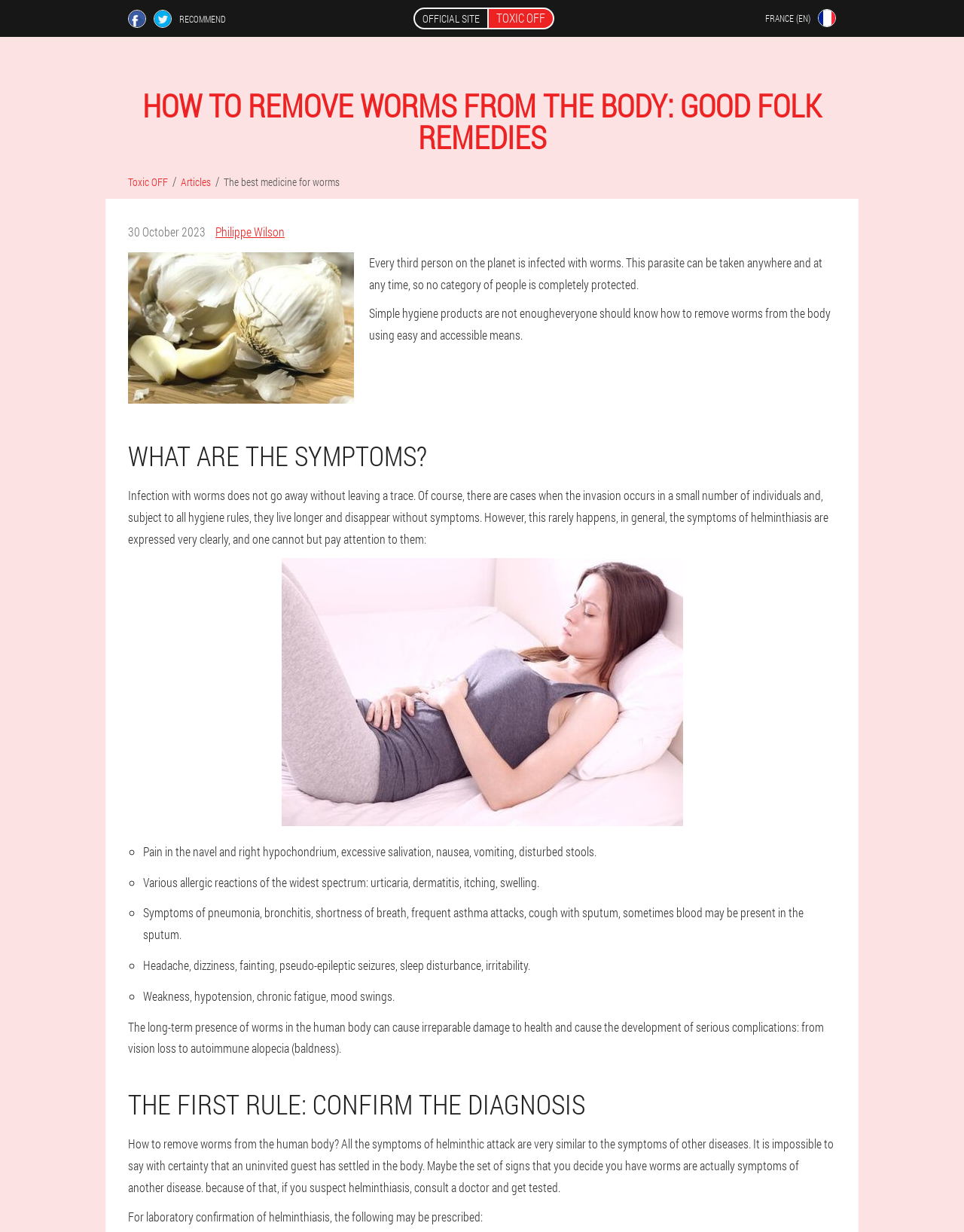Create an elaborate caption that covers all aspects of the webpage.

This webpage is about removing worms from the human body, specifically discussing the symptoms of helminthiasis, diagnosis, and folk remedies. At the top, there are social media links to Facebook and Twitter, as well as a recommendation section and a language selection option with a French flag icon. 

Below the top section, there is a heading that reads "HOW TO REMOVE WORMS FROM THE BODY: GOOD FOLK REMEDIES" followed by a navigation menu with links to Toxic OFF, Articles, and a specific article about medicine for worms. The date "30 October 2023" is displayed, along with the author's name, Philippe Wilson.

The main content of the webpage starts with an image of garlic, which is described as an effective remedy for parasites. The text explains that every third person on the planet is infected with worms and that simple hygiene products are not enough to remove them. It emphasizes the importance of knowing how to remove worms from the body using easy and accessible means.

The webpage then delves into the symptoms of helminthiasis, with a heading "WHAT ARE THE SYMPTOMS?" followed by a detailed description of the symptoms, including pain in the navel and right hypochondrium, excessive salivation, nausea, vomiting, disturbed stools, and various allergic reactions. These symptoms are listed in bullet points with circular markers.

Further down, the webpage discusses the importance of confirming the diagnosis, as the symptoms of helminthiasis are similar to those of other diseases. It advises consulting a doctor and getting tested to rule out other diseases. The webpage also mentions that laboratory confirmation of helminthiasis may involve certain tests.

Throughout the webpage, there are several headings, images, and blocks of text that provide a comprehensive overview of the topic, including the symptoms, diagnosis, and removal of worms from the human body.